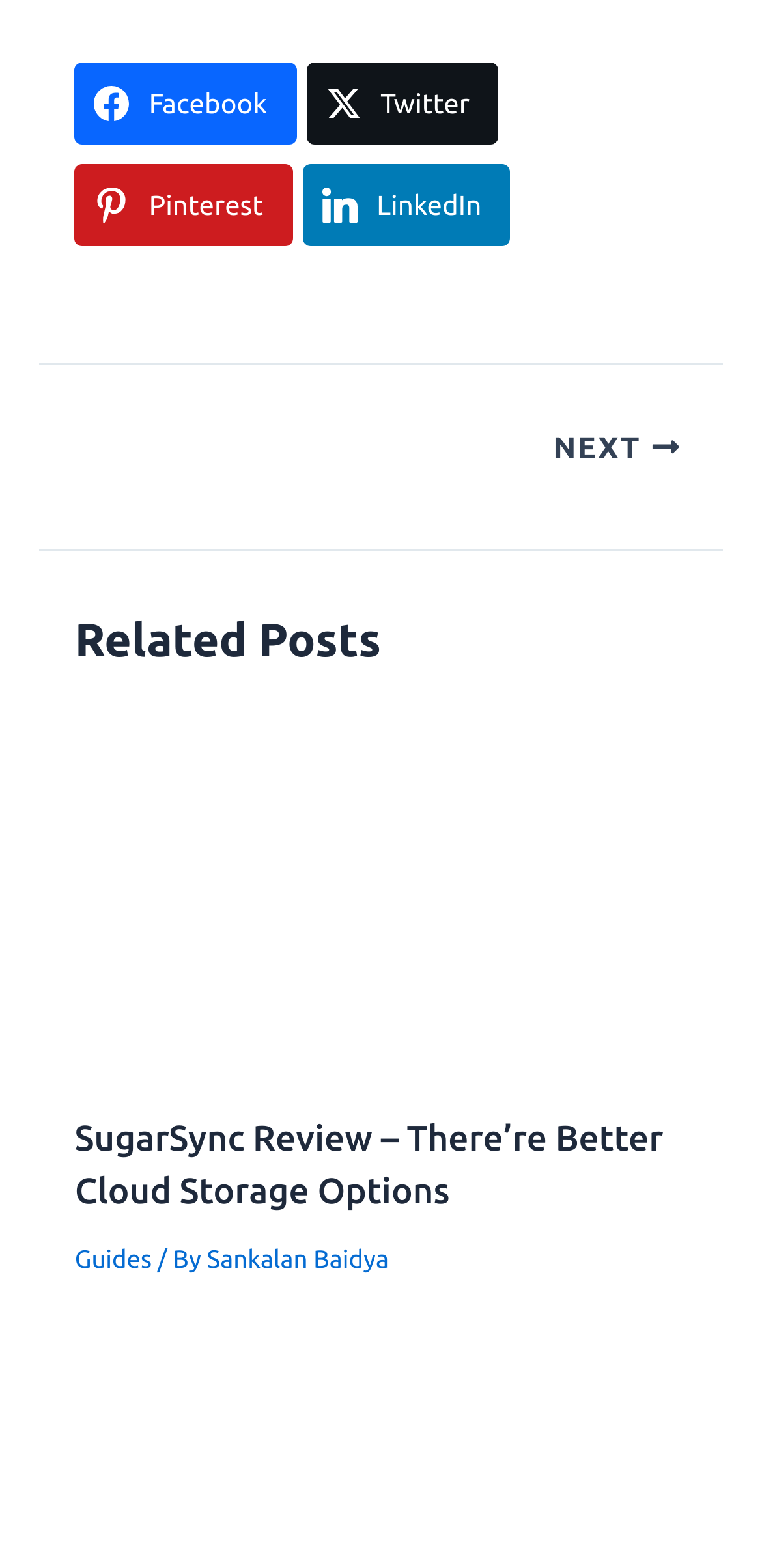Please mark the clickable region by giving the bounding box coordinates needed to complete this instruction: "Go to NEXT page".

[0.515, 0.273, 0.892, 0.298]